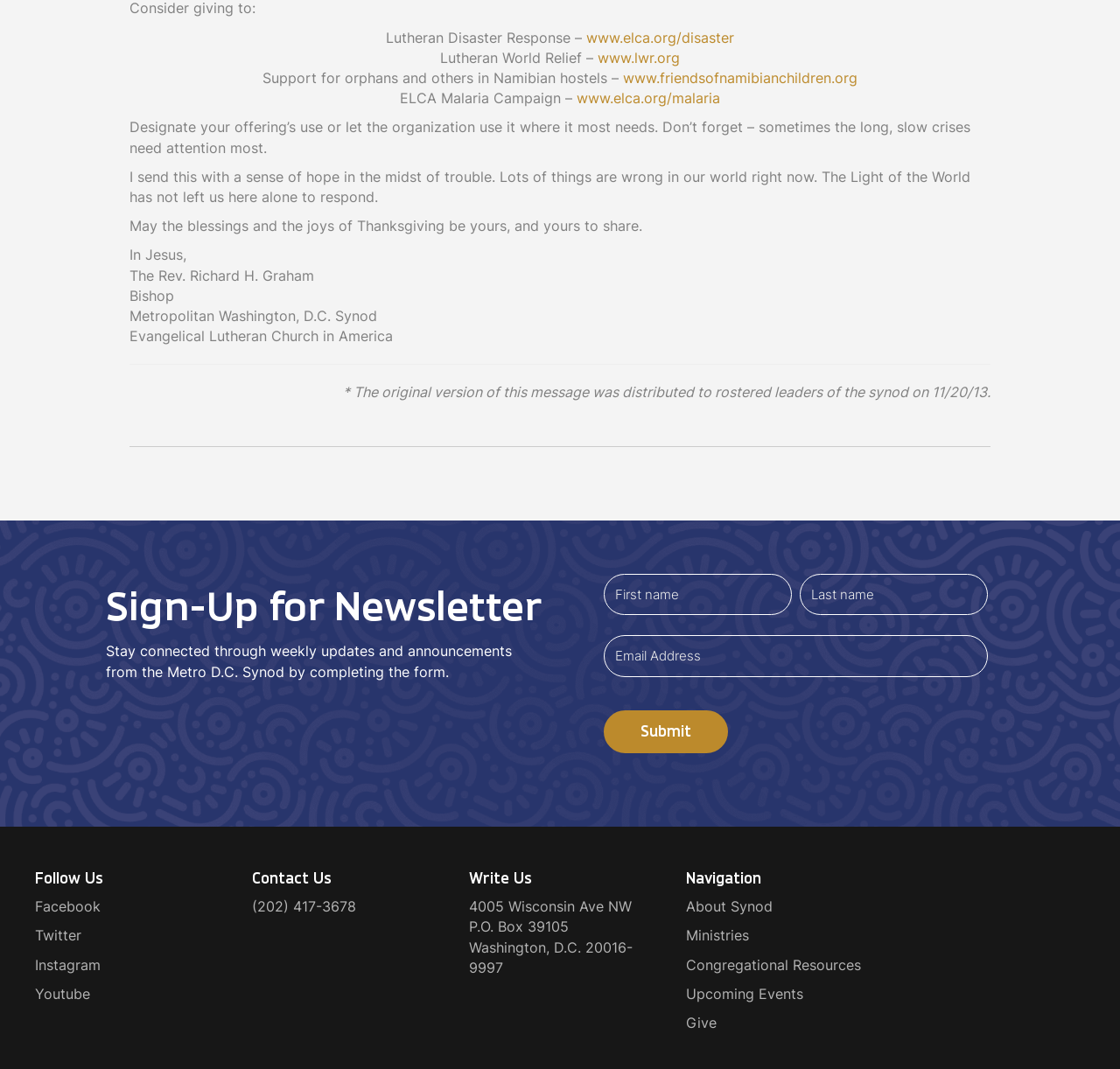Can you show the bounding box coordinates of the region to click on to complete the task described in the instruction: "Contact the Synod by phone"?

[0.225, 0.84, 0.318, 0.856]